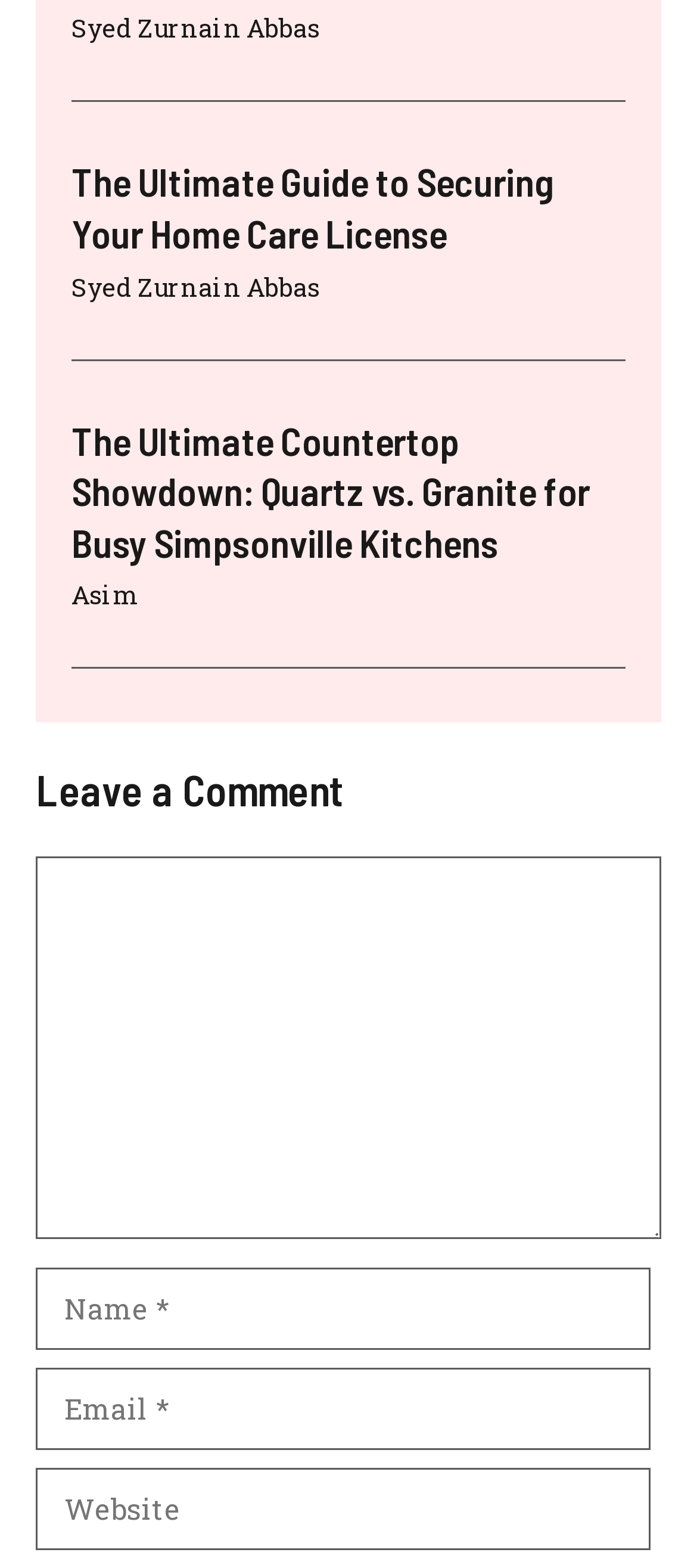Determine the bounding box coordinates of the region I should click to achieve the following instruction: "Click on the link about quartz vs granite countertops". Ensure the bounding box coordinates are four float numbers between 0 and 1, i.e., [left, top, right, bottom].

[0.103, 0.265, 0.846, 0.36]